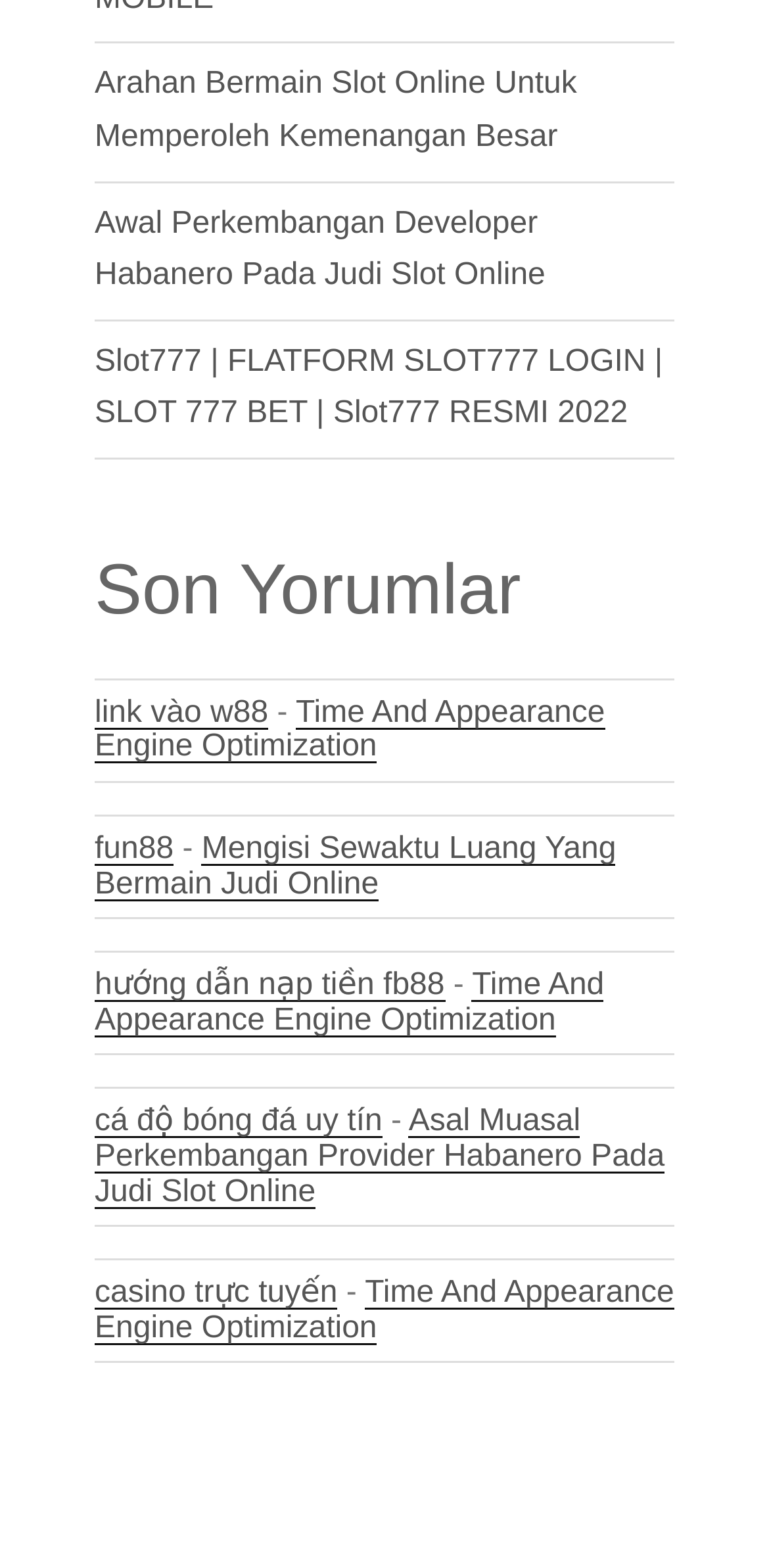Identify the bounding box coordinates of the section to be clicked to complete the task described by the following instruction: "Check out the hướng dẫn nạp tiền fb88 guide". The coordinates should be four float numbers between 0 and 1, formatted as [left, top, right, bottom].

[0.123, 0.618, 0.578, 0.639]